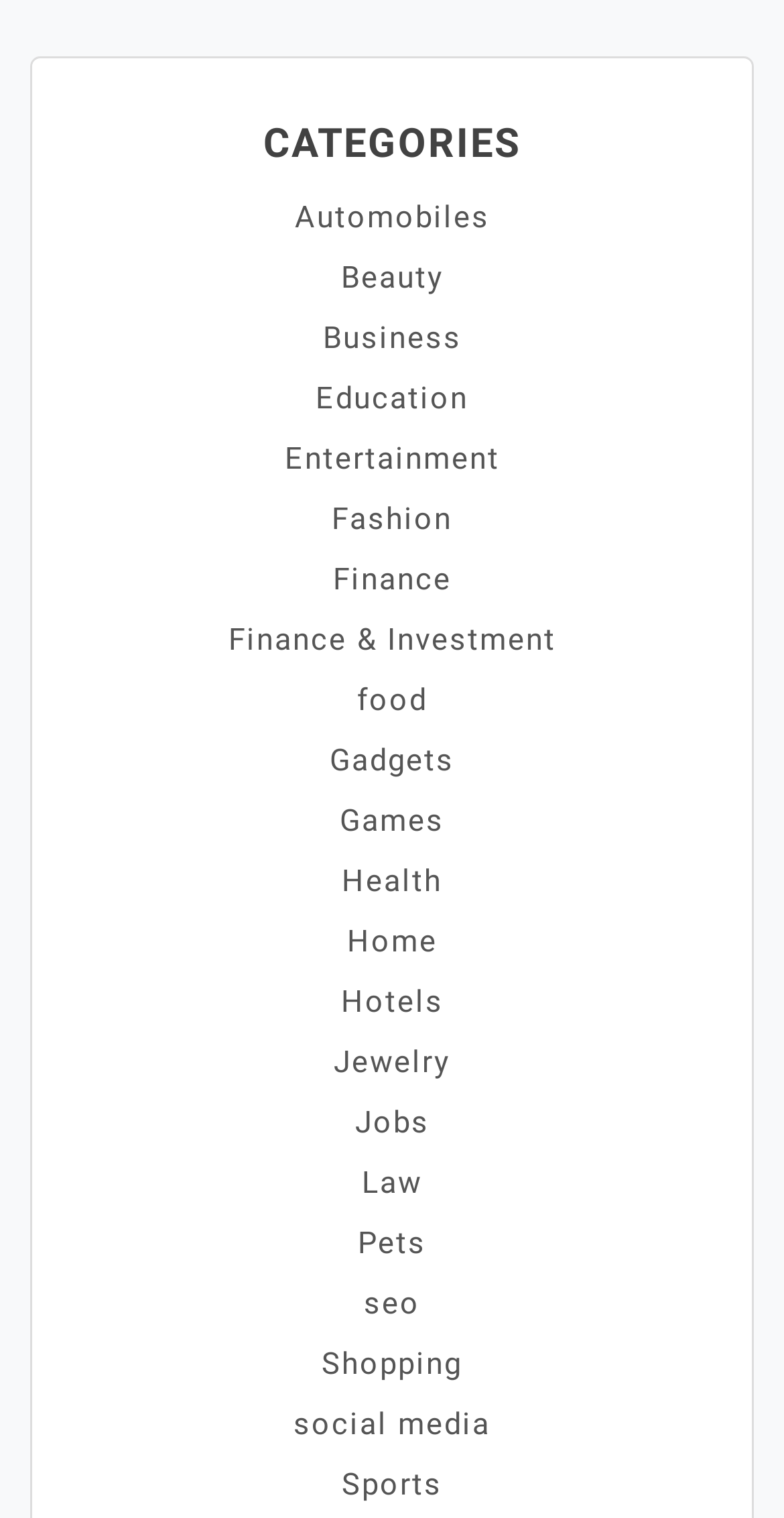Please identify the coordinates of the bounding box that should be clicked to fulfill this instruction: "View Education resources".

[0.403, 0.25, 0.597, 0.274]